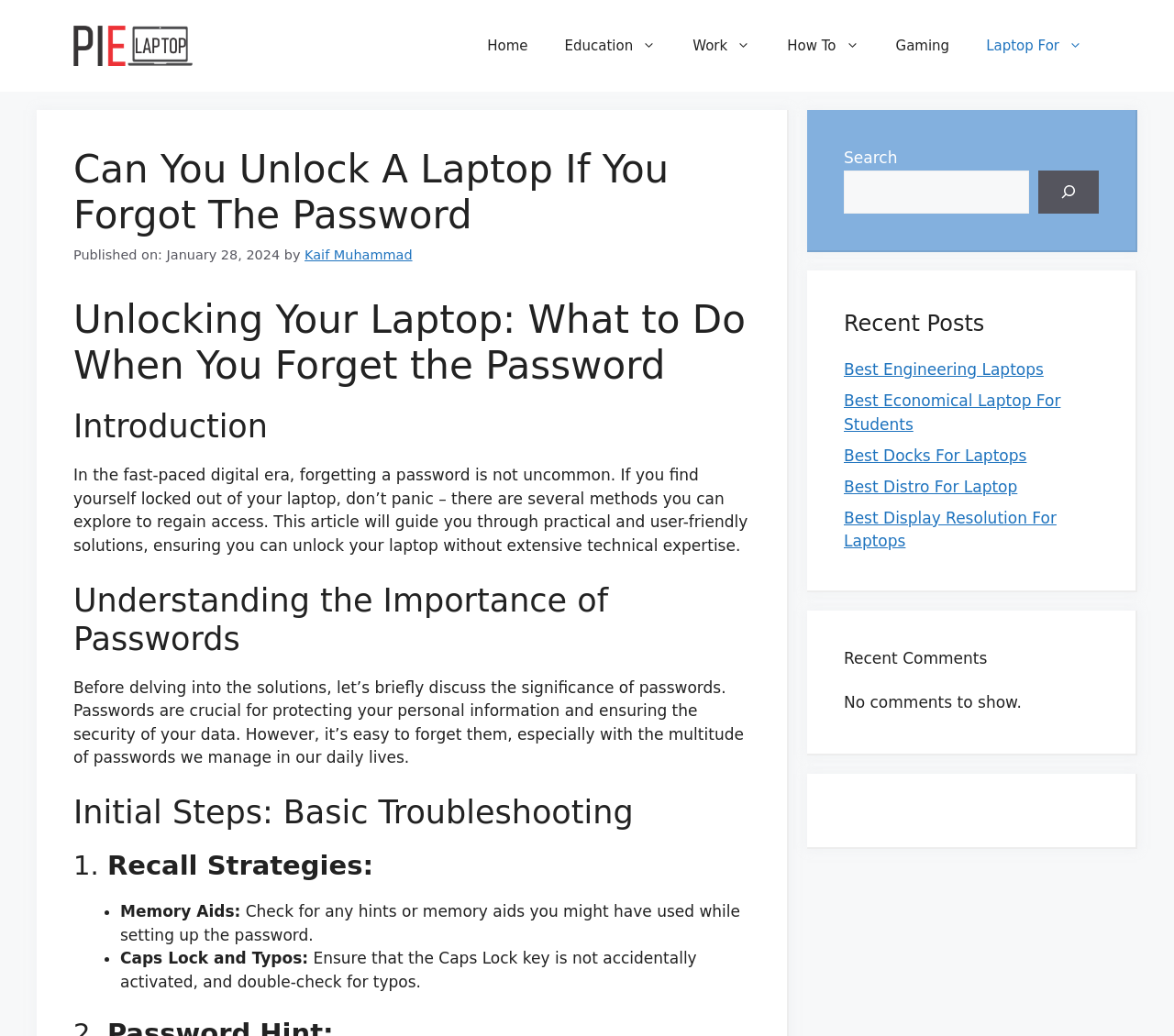Write a detailed summary of the webpage.

This webpage is about unlocking a laptop when you forget the password. At the top, there is a banner with the site's name, "PieLaptop", accompanied by an image of the same name. Below the banner, there is a navigation menu with seven links: "Home", "Education", "Work", "How To", "Gaming", and "Laptop For".

The main content of the webpage is divided into sections, each with a heading. The first section is titled "Can You Unlock A Laptop If You Forgot The Password" and has a subheading "Introduction". The introduction explains that forgetting a password is common and that the article will provide practical solutions to regain access to the laptop.

The next section is titled "Understanding the Importance of Passwords" and discusses the significance of passwords in protecting personal information and data. The following section, "Initial Steps: Basic Troubleshooting", provides steps to take when trying to recall a forgotten password. This section is further divided into subheadings, including "Recall Strategies" and "Caps Lock and Typos".

To the right of the main content, there are three complementary sections. The first section has a search bar with a search button and a magnifying glass icon. The second section is titled "Recent Posts" and lists five links to other articles, including "Best Engineering Laptops" and "Best Distro For Laptop". The third section is titled "Recent Comments" but currently has no comments to show.

Overall, the webpage is well-organized and easy to navigate, with clear headings and concise text.